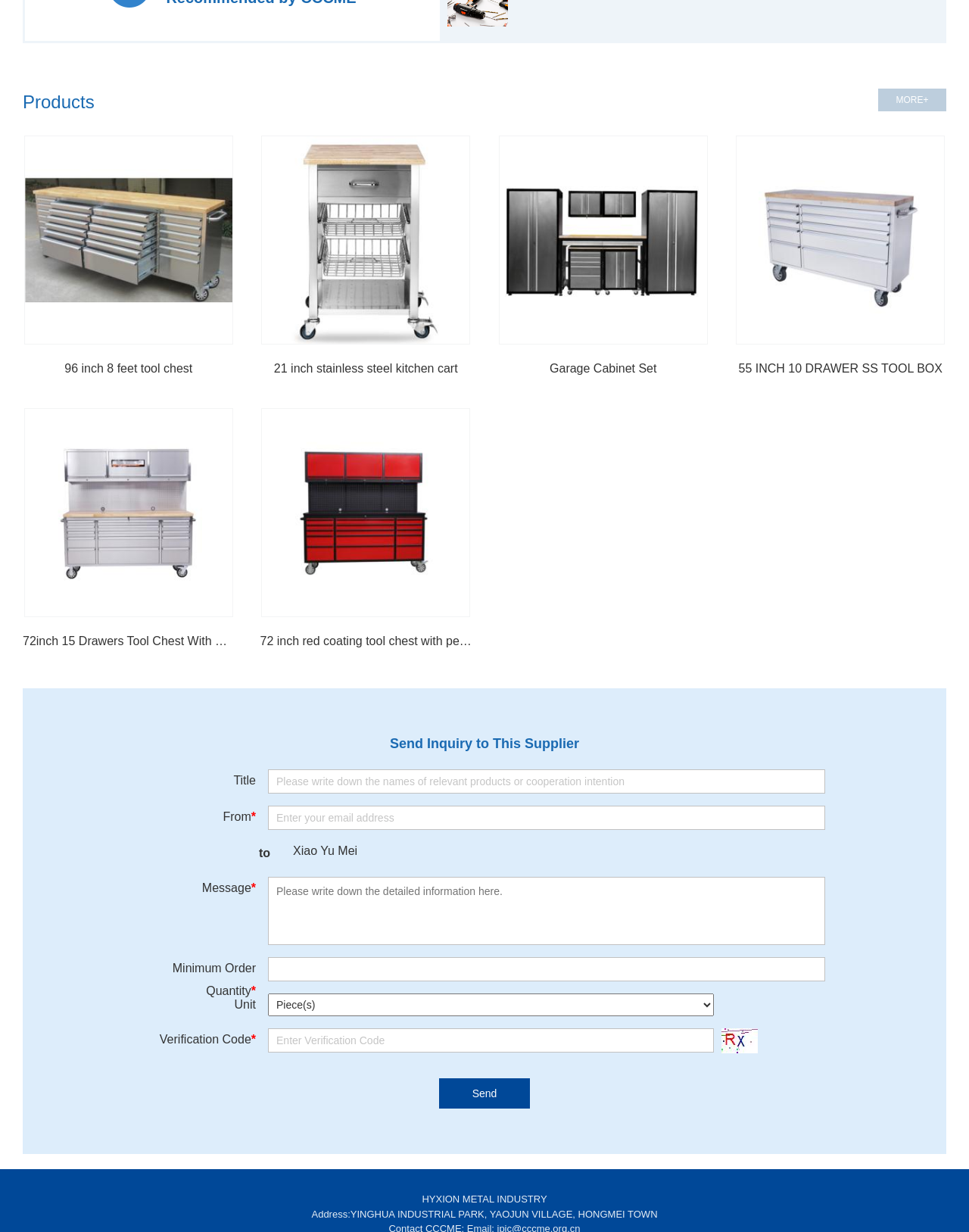Determine the bounding box coordinates for the HTML element described here: "Phone".

None